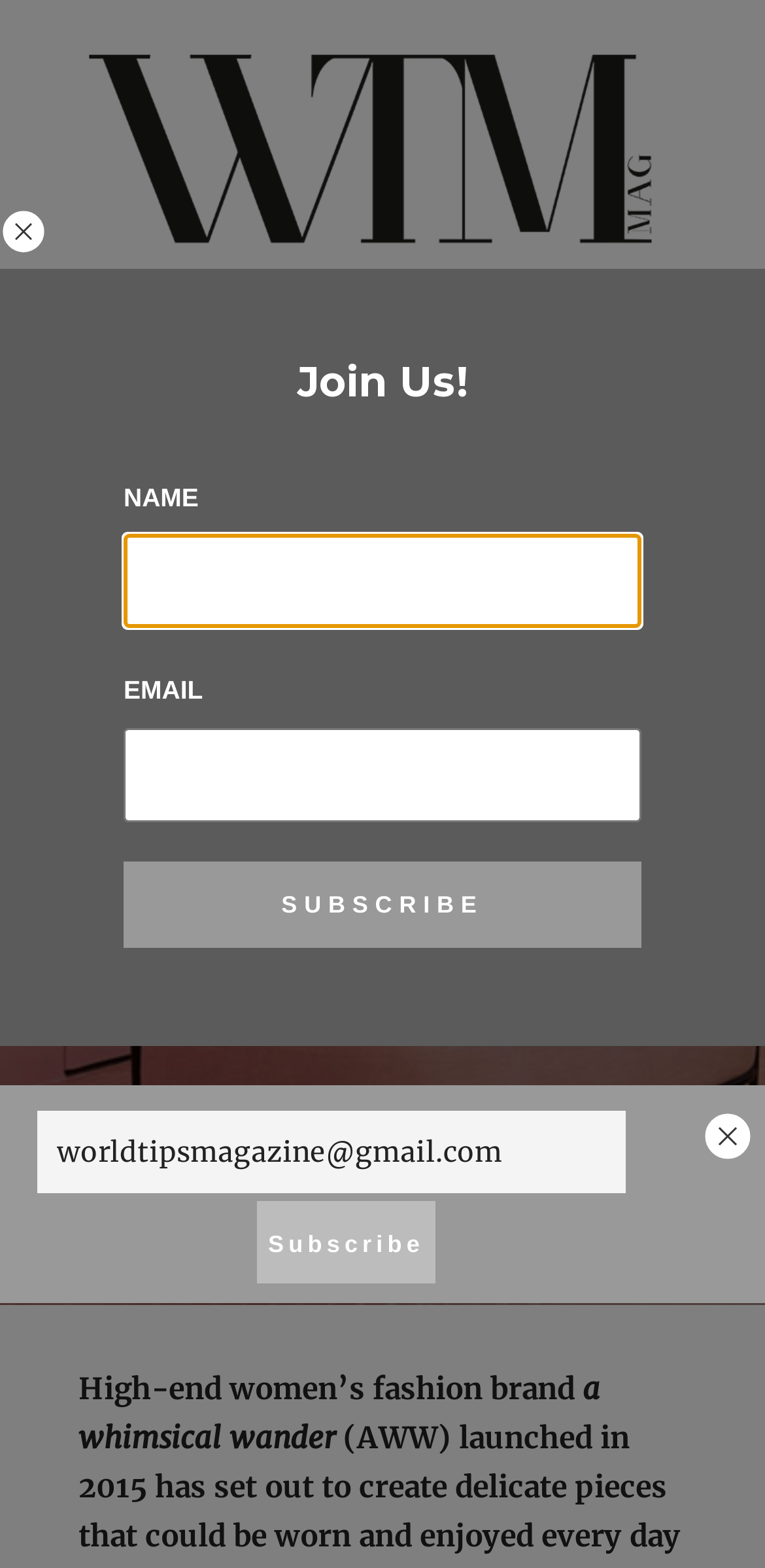How many links are there on the page?
Based on the visual, give a brief answer using one word or a short phrase.

3